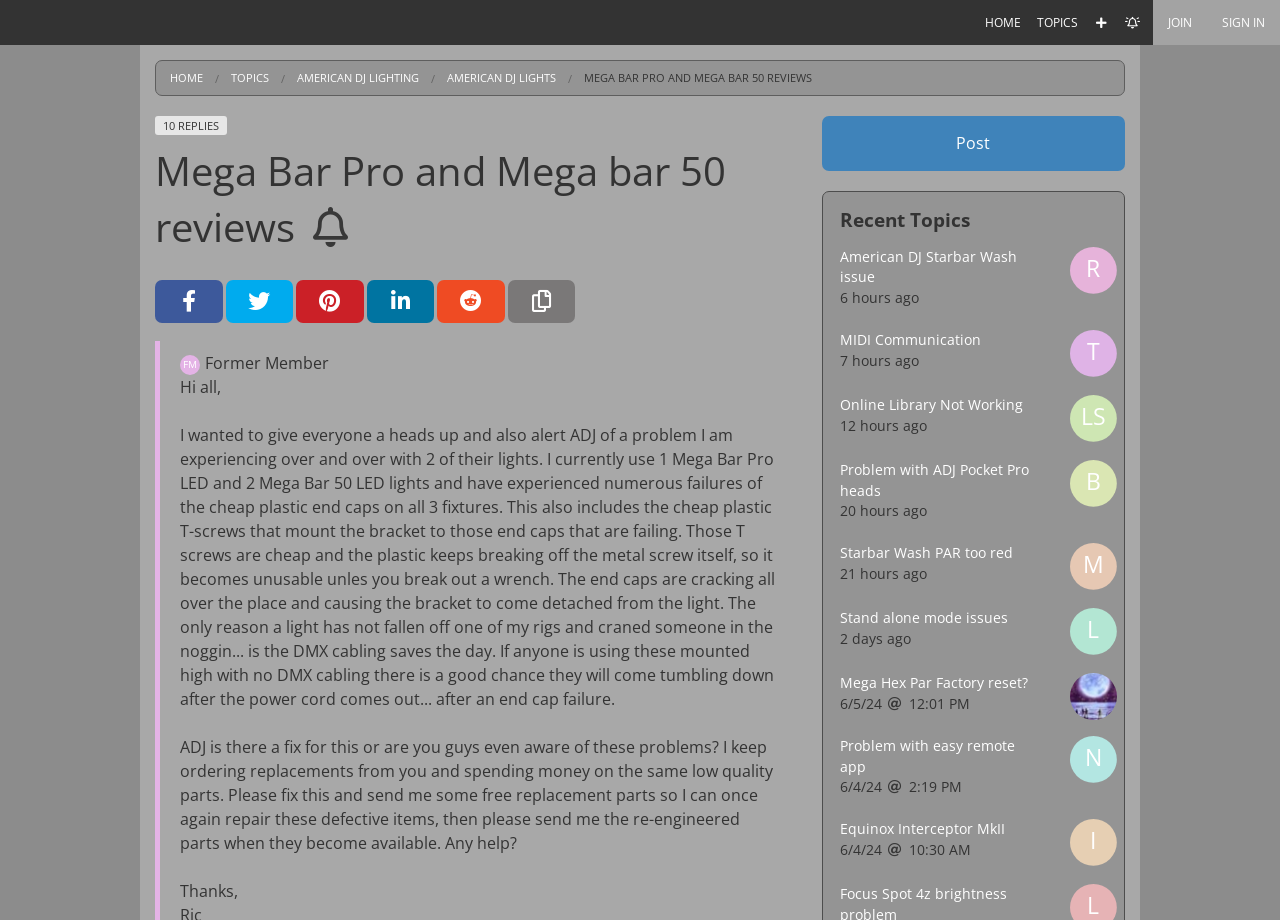Locate the bounding box coordinates of the element's region that should be clicked to carry out the following instruction: "Click on the 'HOME' link". The coordinates need to be four float numbers between 0 and 1, i.e., [left, top, right, bottom].

[0.133, 0.076, 0.159, 0.093]